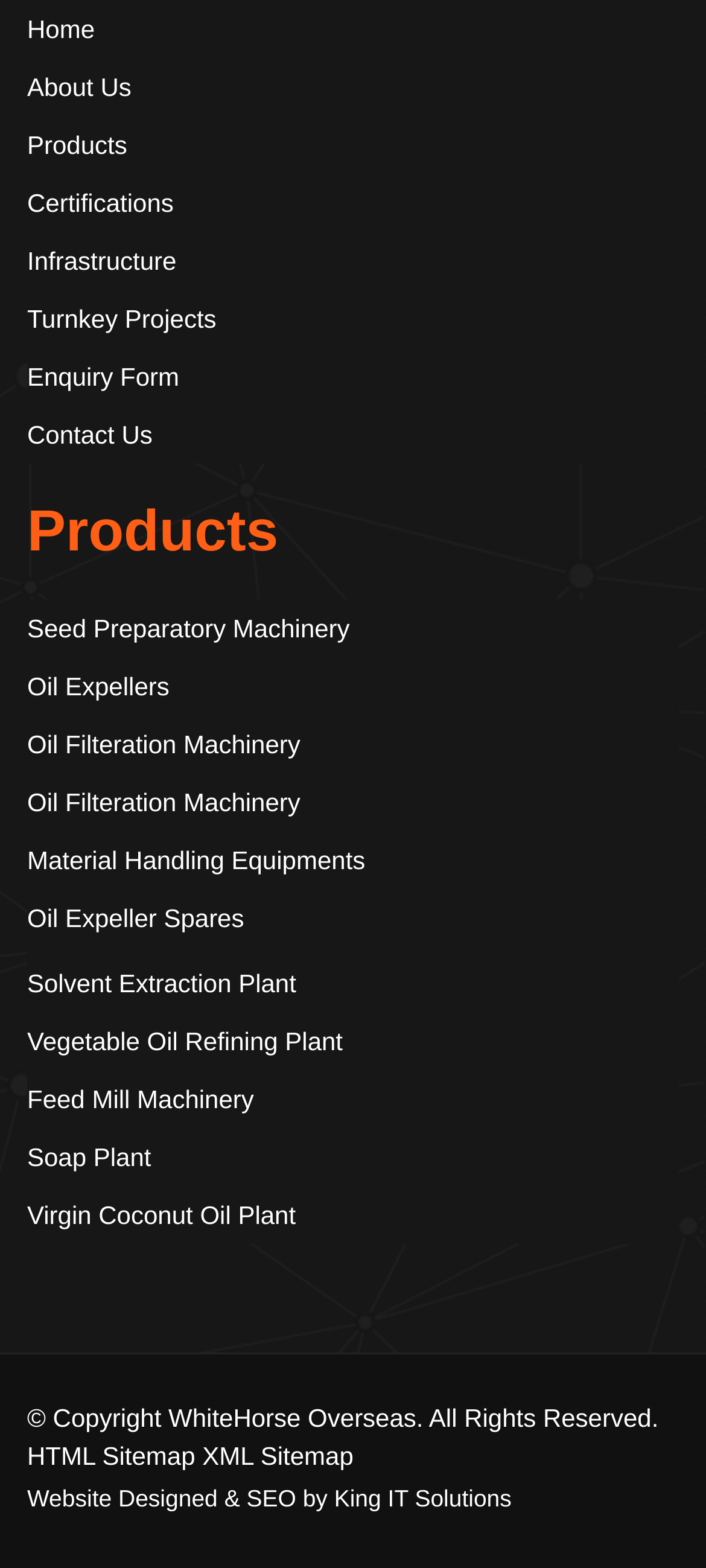Locate the bounding box coordinates of the element's region that should be clicked to carry out the following instruction: "go to home page". The coordinates need to be four float numbers between 0 and 1, i.e., [left, top, right, bottom].

[0.038, 0.002, 0.962, 0.034]